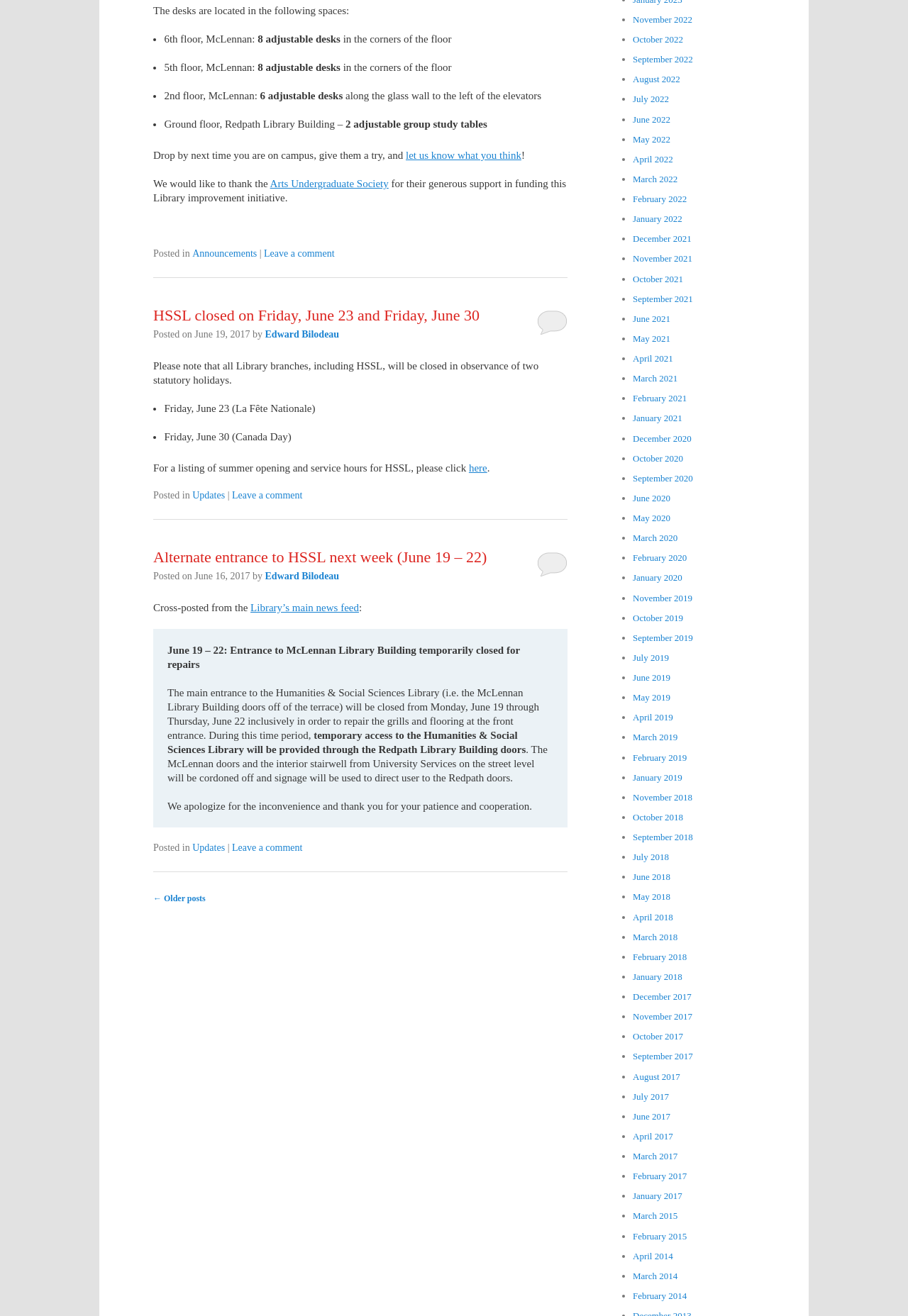When will HSSL be closed?
Please answer the question with a detailed response using the information from the screenshot.

According to the webpage, HSSL will be closed on two statutory holidays, specifically Friday, June 23 (La Fête Nationale) and Friday, June 30 (Canada Day).